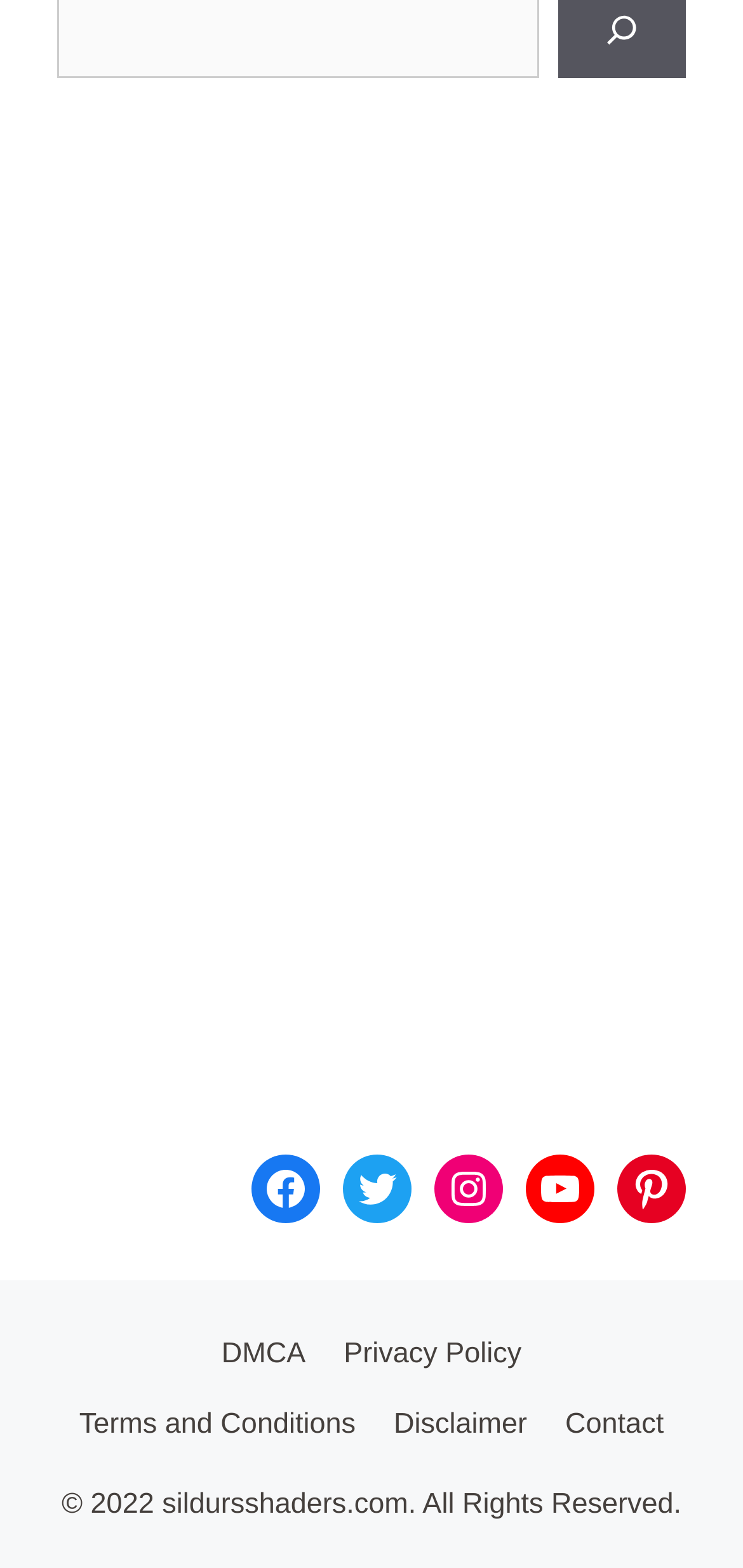What is the last link at the bottom of the webpage?
Your answer should be a single word or phrase derived from the screenshot.

Contact